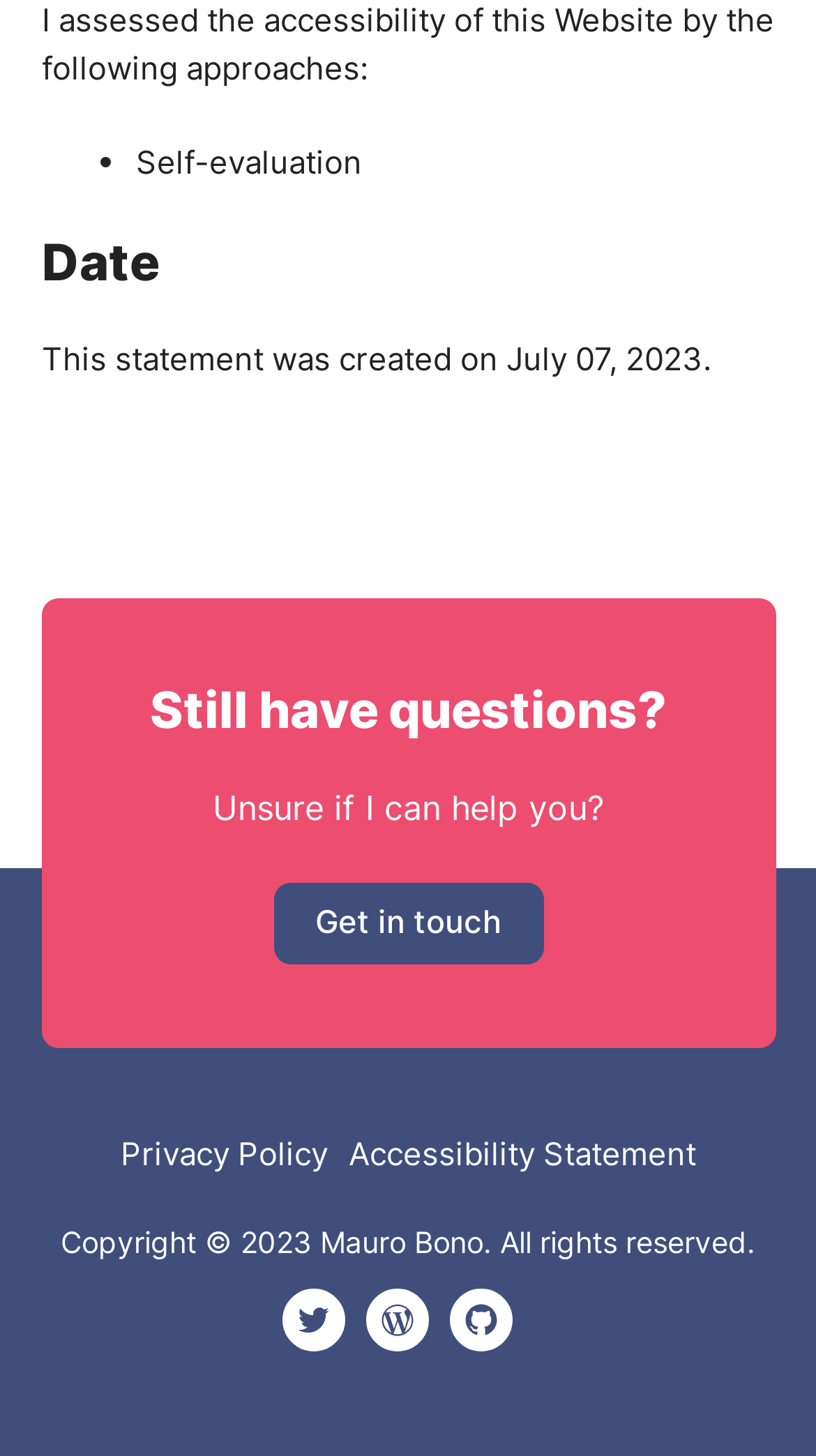From the webpage screenshot, predict the bounding box of the UI element that matches this description: "Get in touch".

[0.335, 0.607, 0.665, 0.662]